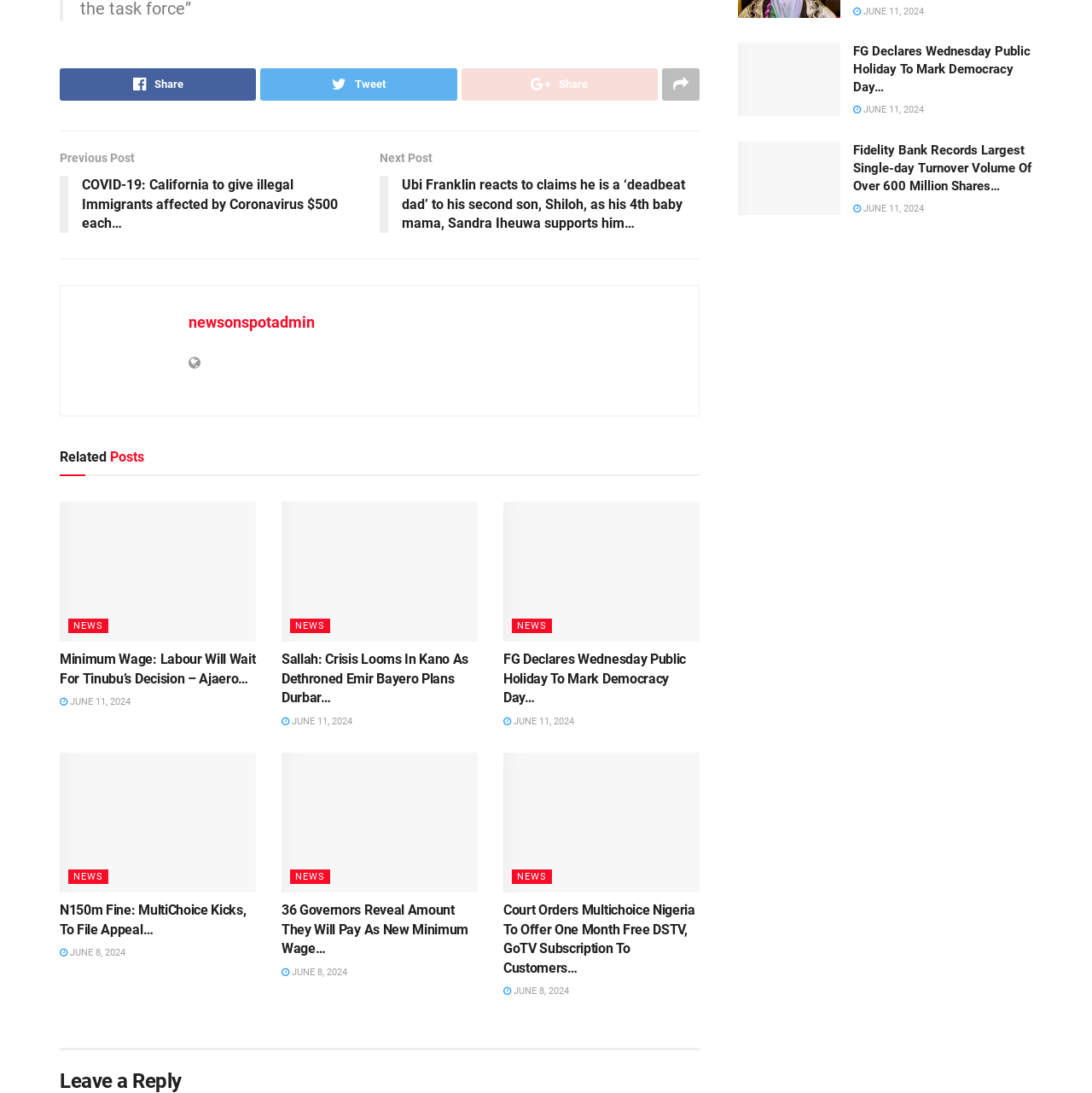Determine the bounding box coordinates of the UI element described by: "News".

[0.266, 0.566, 0.302, 0.58]